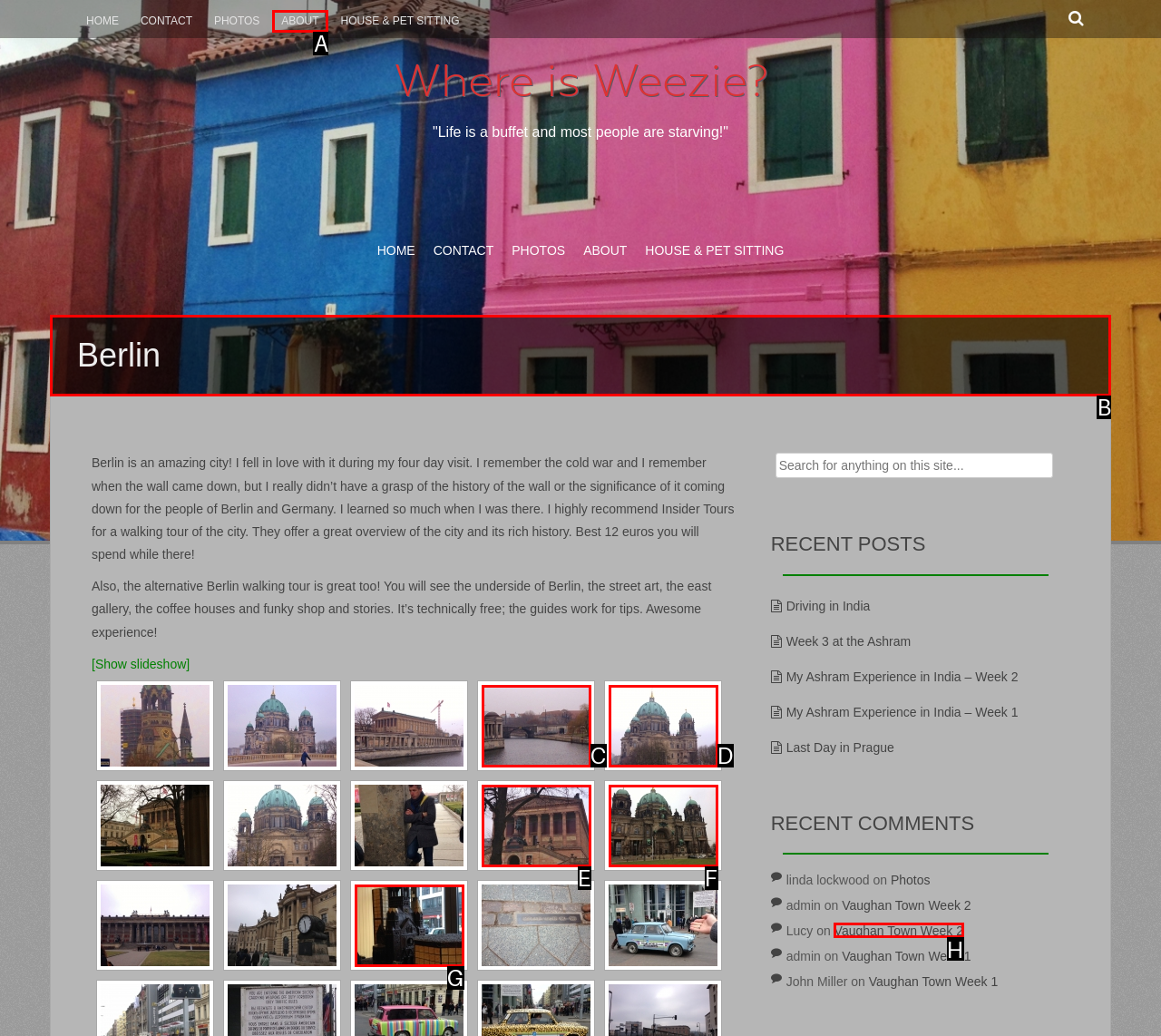What is the letter of the UI element you should click to Read about Berlin? Provide the letter directly.

B